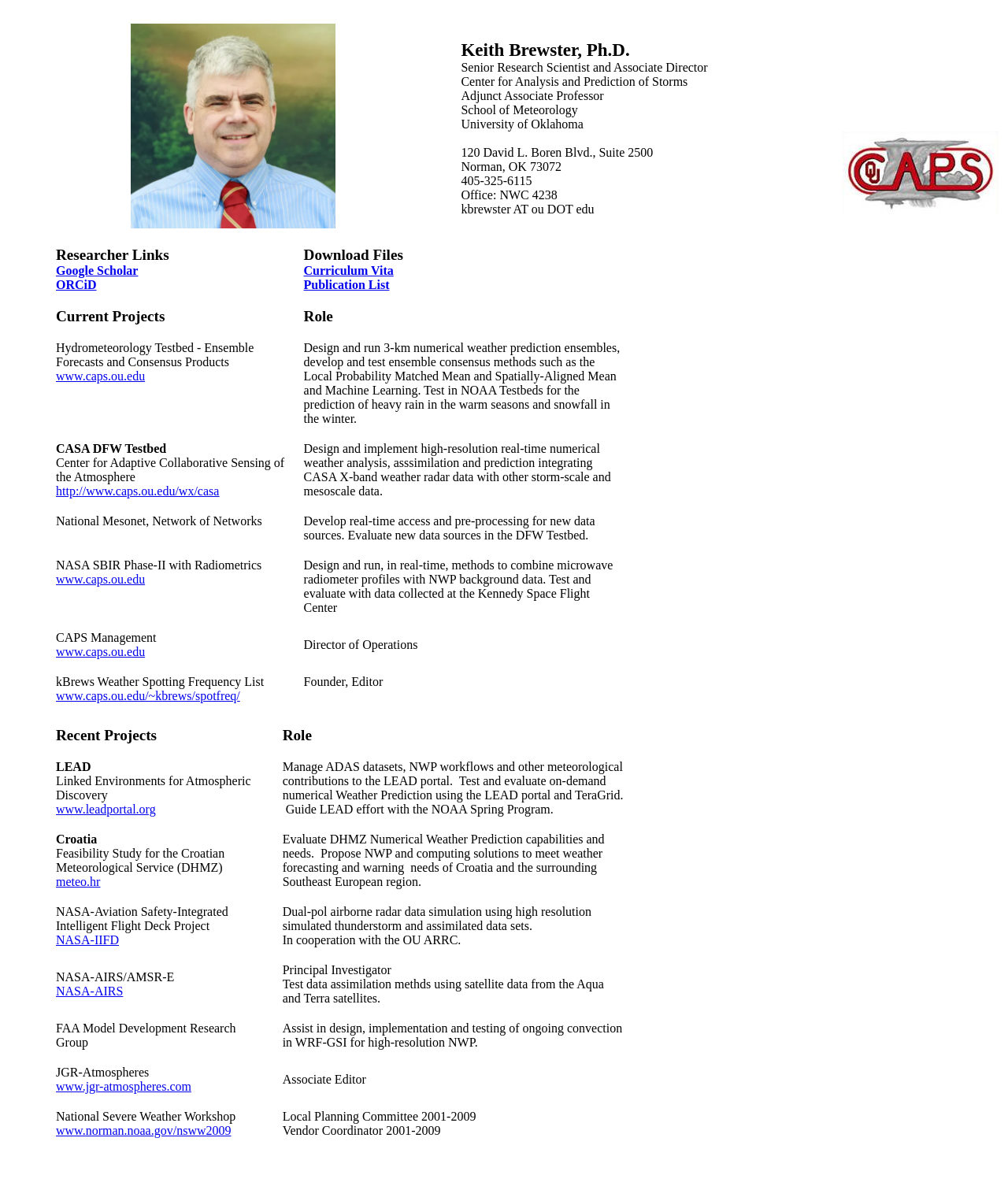Indicate the bounding box coordinates of the element that needs to be clicked to satisfy the following instruction: "Explore the kBrews Weather Spotting Frequency List". The coordinates should be four float numbers between 0 and 1, i.e., [left, top, right, bottom].

[0.055, 0.581, 0.238, 0.592]